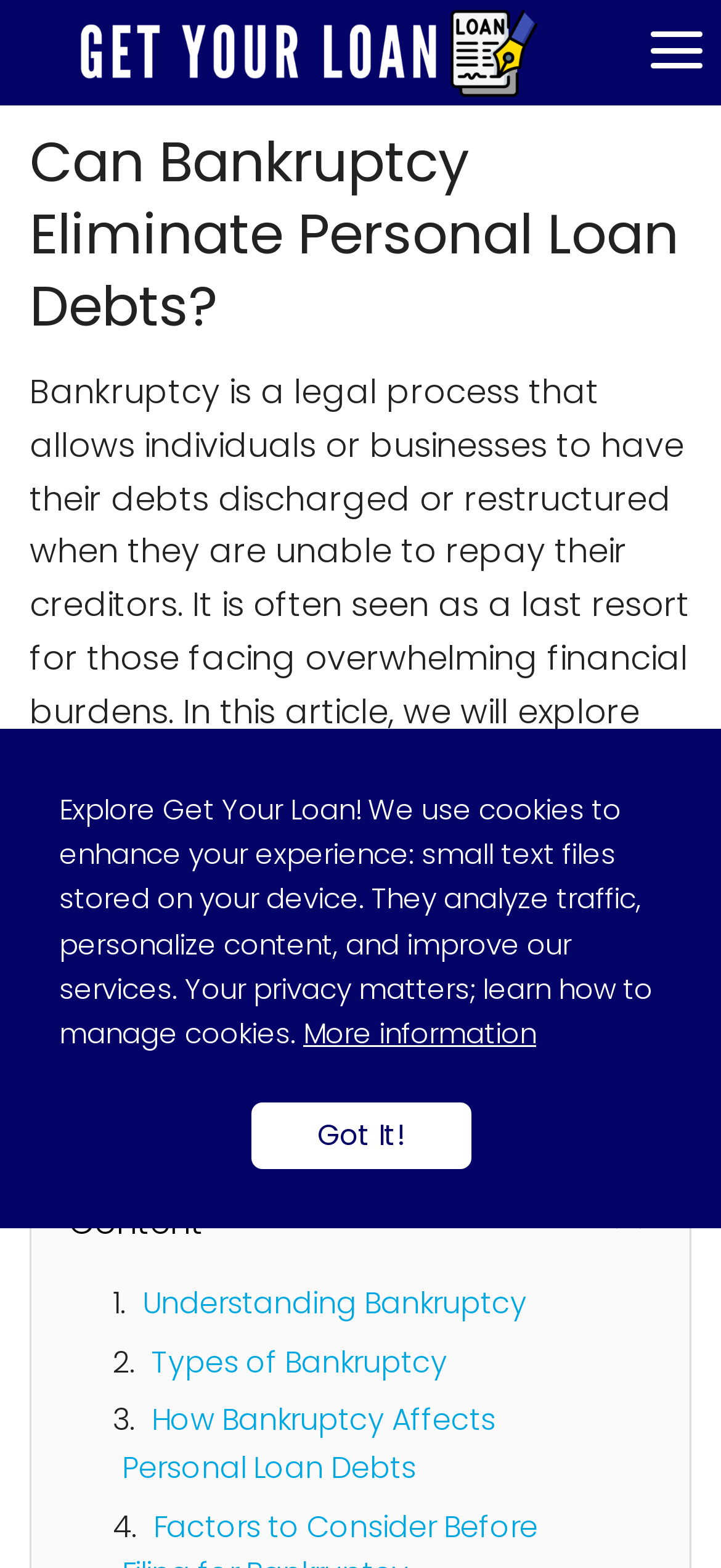Describe all significant elements and features of the webpage.

This webpage is about exploring the concept of bankruptcy and its effects on personal loan debts. At the top, there is a prominent link "Get Your Loan" with an accompanying image, which takes up a significant portion of the top section. Below this, there is a heading that repeats the title "Can Bankruptcy Eliminate Personal Loan Debts?".

The main content of the webpage is a lengthy paragraph that explains what bankruptcy is, its different types, and how it affects personal loan debts. This text is positioned in the middle section of the page, spanning almost the entire width.

On the right side of the page, there are several links related to bankruptcy, including "Understanding Bankruptcy", "Types of Bankruptcy", and "How Bankruptcy Affects Personal Loan Debts". These links are stacked vertically, with the topmost link being "Understanding Bankruptcy".

At the bottom of the page, there is a section that discusses cookies and privacy. This section includes a small text explaining what cookies are and how they are used, along with a link to "More information" and a button labeled "Got It!". This section is positioned near the bottom right corner of the page.

There are also several images scattered throughout the page, including icons accompanying the links on the right side and an image associated with the "Get Your Loan" link at the top. Additionally, there is a checkbox and an image near the bottom of the page, although their purposes are unclear.